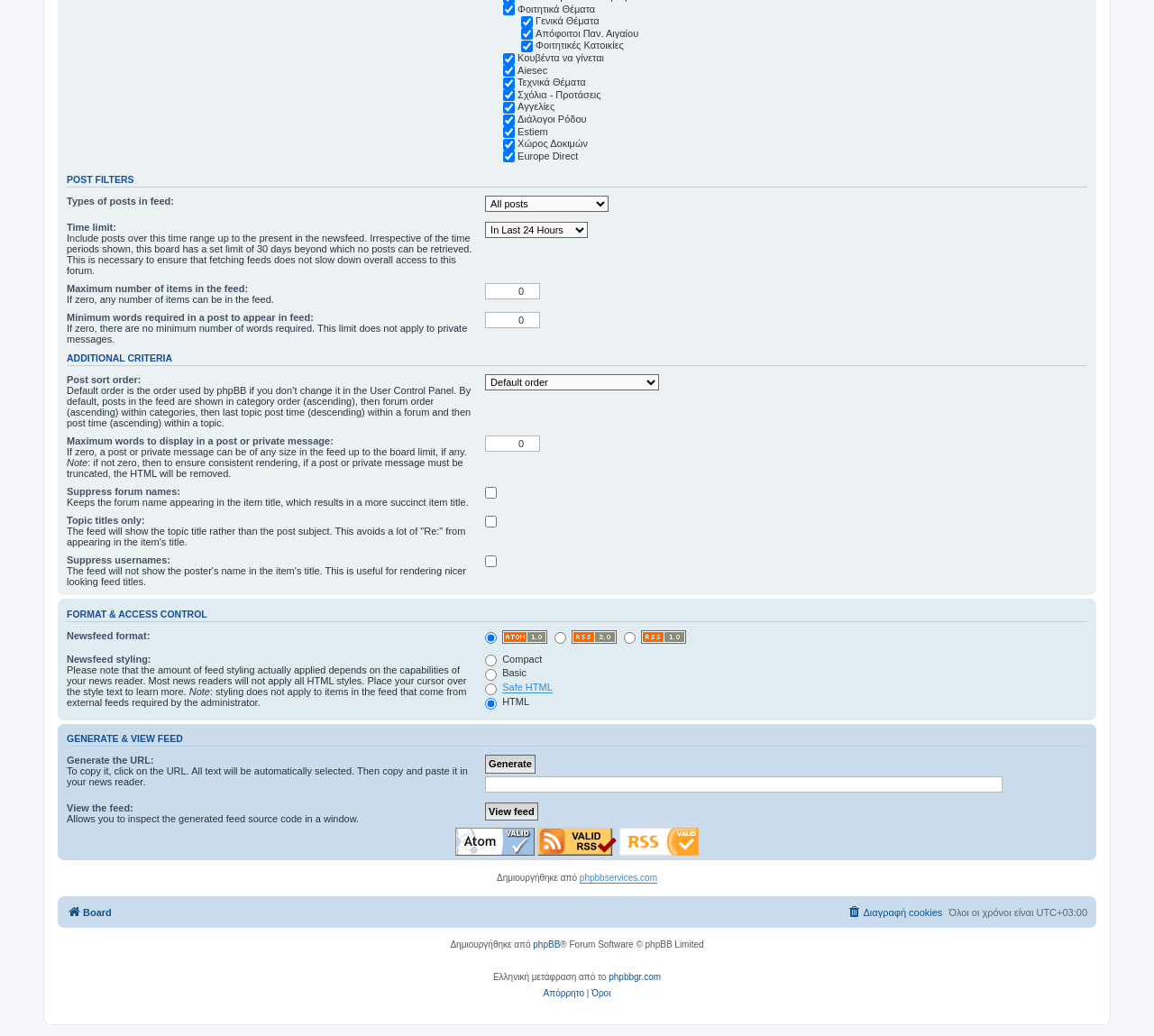Can you find the bounding box coordinates for the element that needs to be clicked to execute this instruction: "Sort posts by a specific order"? The coordinates should be given as four float numbers between 0 and 1, i.e., [left, top, right, bottom].

[0.42, 0.361, 0.571, 0.377]